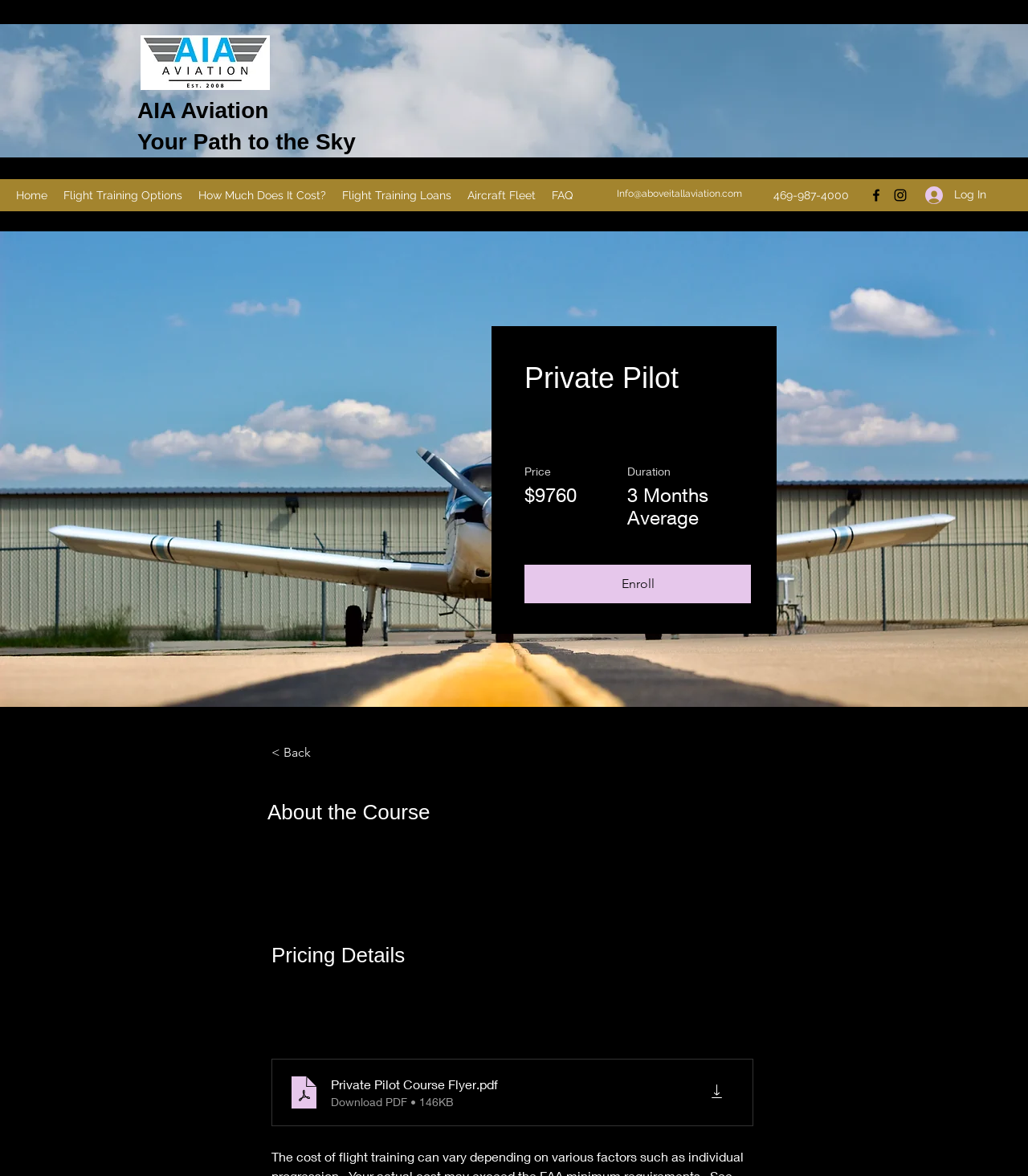Please give a succinct answer using a single word or phrase:
What is the average duration of the Private Pilot course?

3 Months